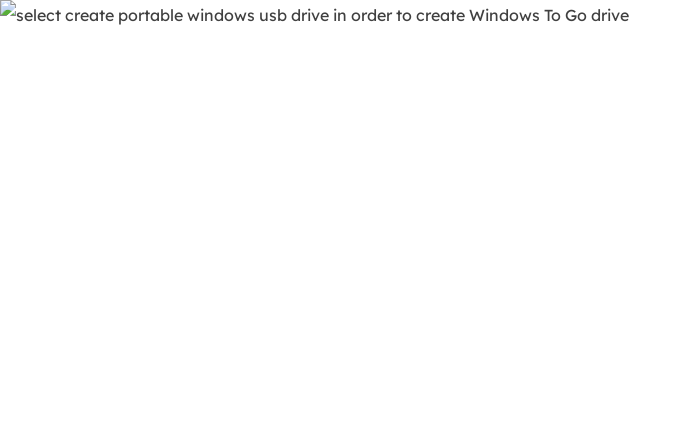Paint a vivid picture with your words by describing the image in detail.

This image highlights the instruction to "select Create Portable Windows USB Drive in order to create a Windows To Go drive." It is part of a step-by-step guide, specifically focused on the action needed in the cloning process of a system disk. The context suggests that users are in the process of choosing a USB drive as the destination for cloning their operating system, emphasizing the importance of ensuring the USB drive's capacity is larger than that of the source disk. This visual element serves as a clear prompt for users to proceed with creating a portable version of their Windows system.